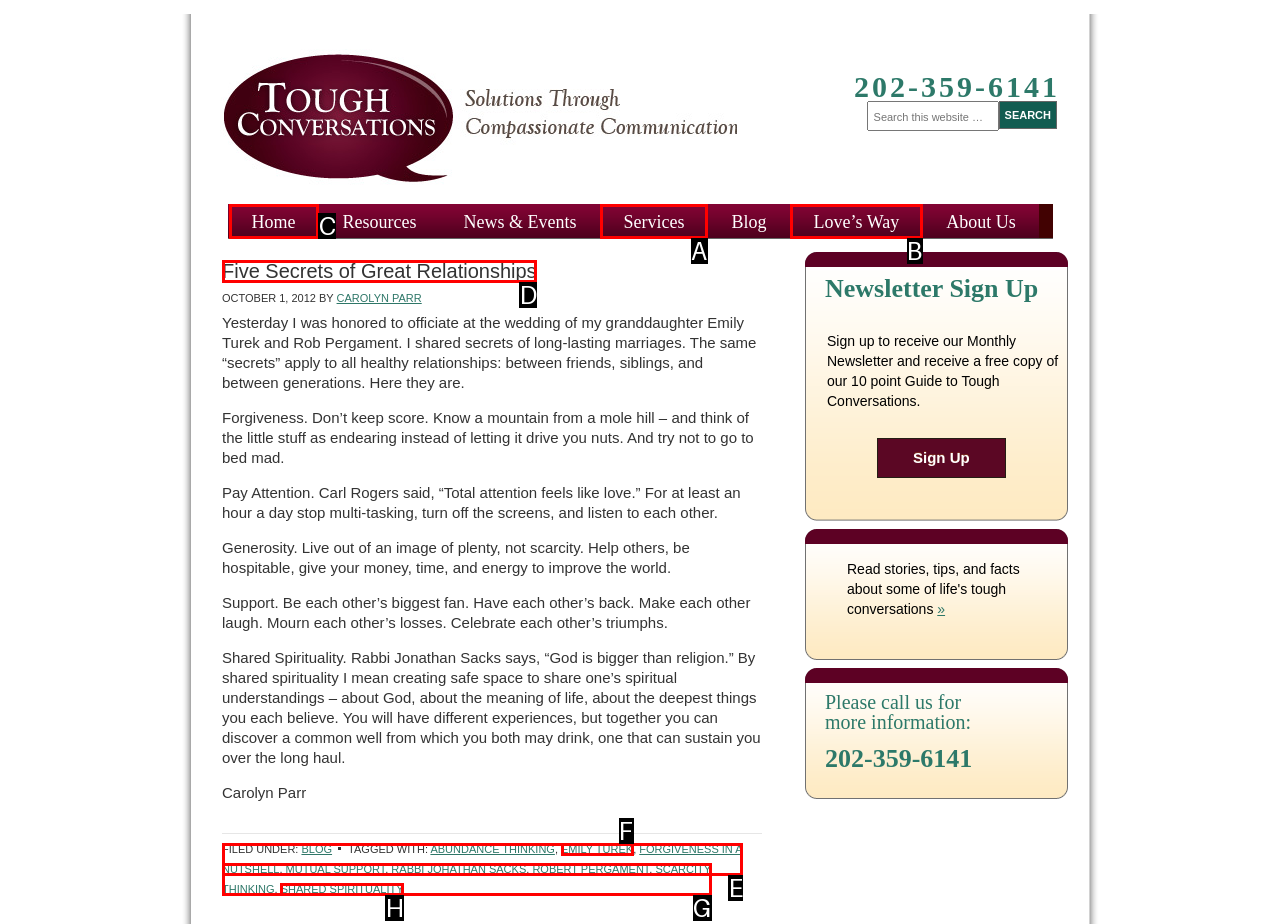Please indicate which option's letter corresponds to the task: Go to Home page by examining the highlighted elements in the screenshot.

C